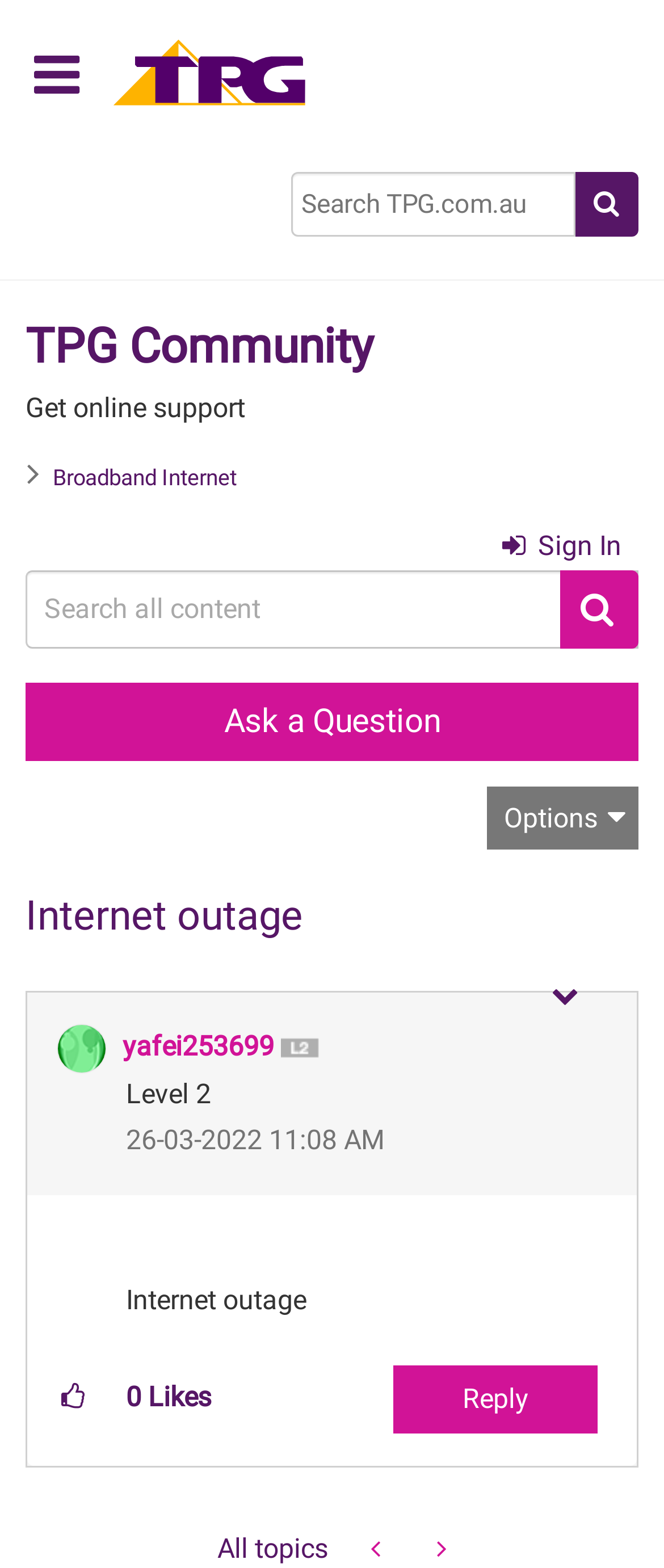Identify the bounding box coordinates of the section to be clicked to complete the task described by the following instruction: "View profile of yafei253699". The coordinates should be four float numbers between 0 and 1, formatted as [left, top, right, bottom].

[0.185, 0.657, 0.413, 0.678]